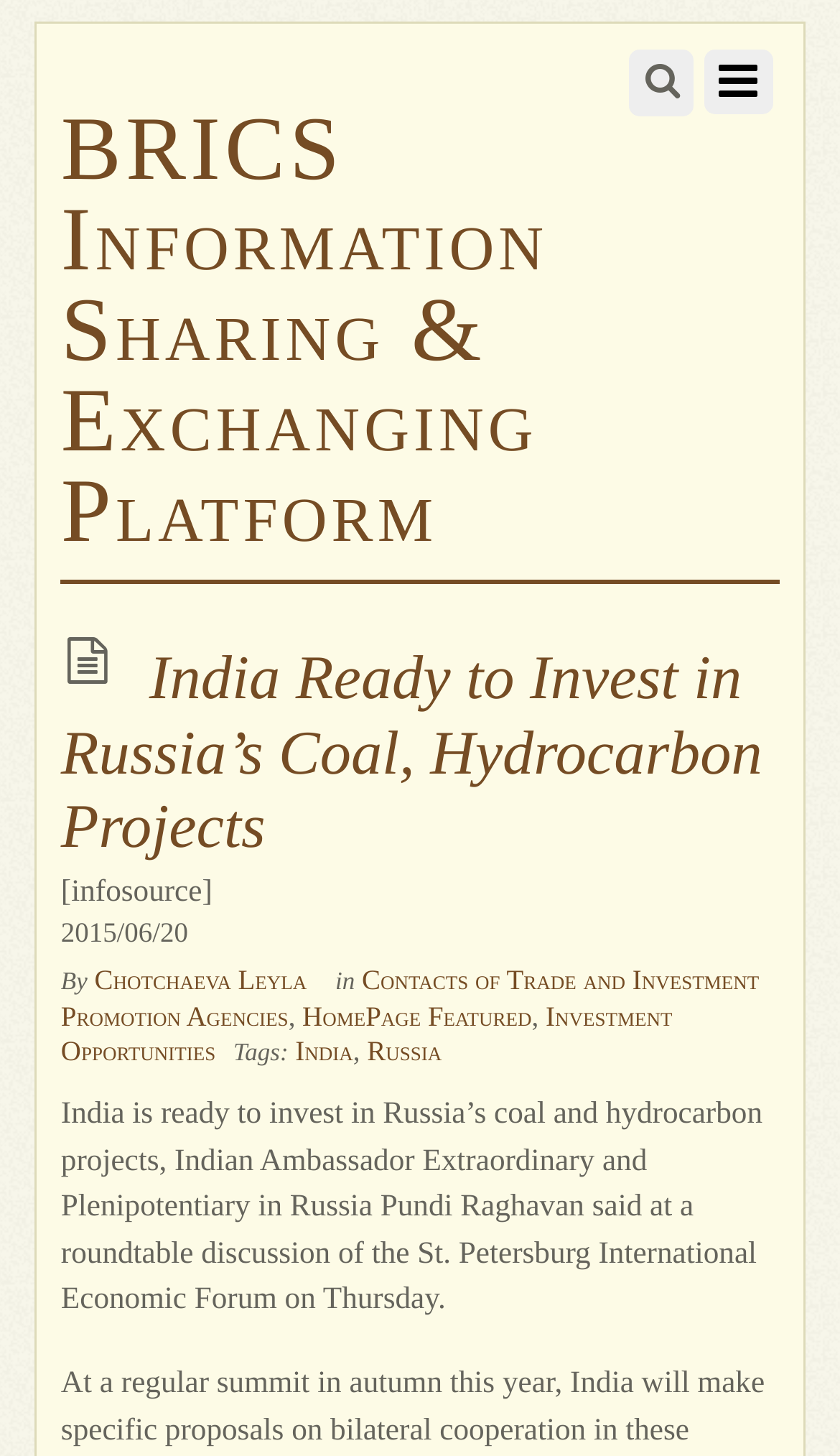Bounding box coordinates are specified in the format (top-left x, top-left y, bottom-right x, bottom-right y). All values are floating point numbers bounded between 0 and 1. Please provide the bounding box coordinate of the region this sentence describes: India

[0.352, 0.71, 0.42, 0.732]